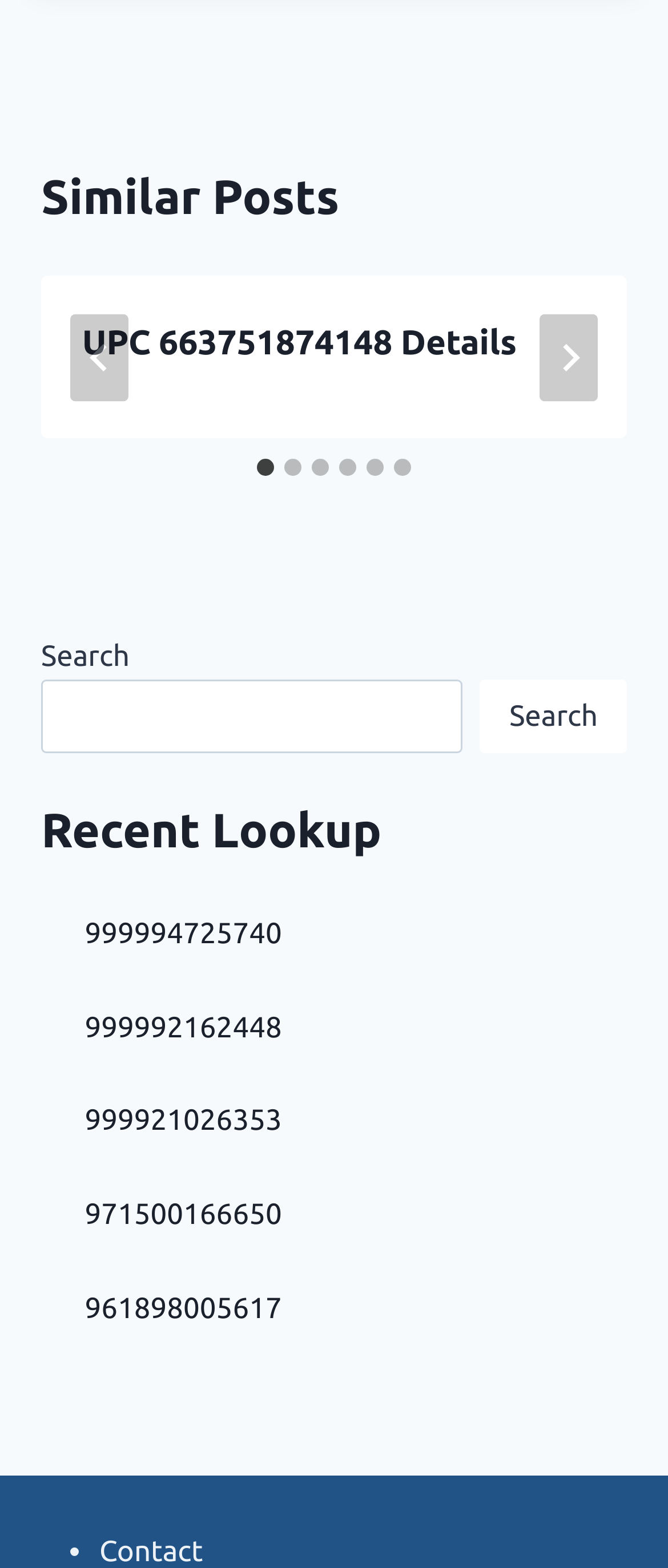What is the purpose of the tablist at the top of the webpage?
Answer the question with just one word or phrase using the image.

Select a slide